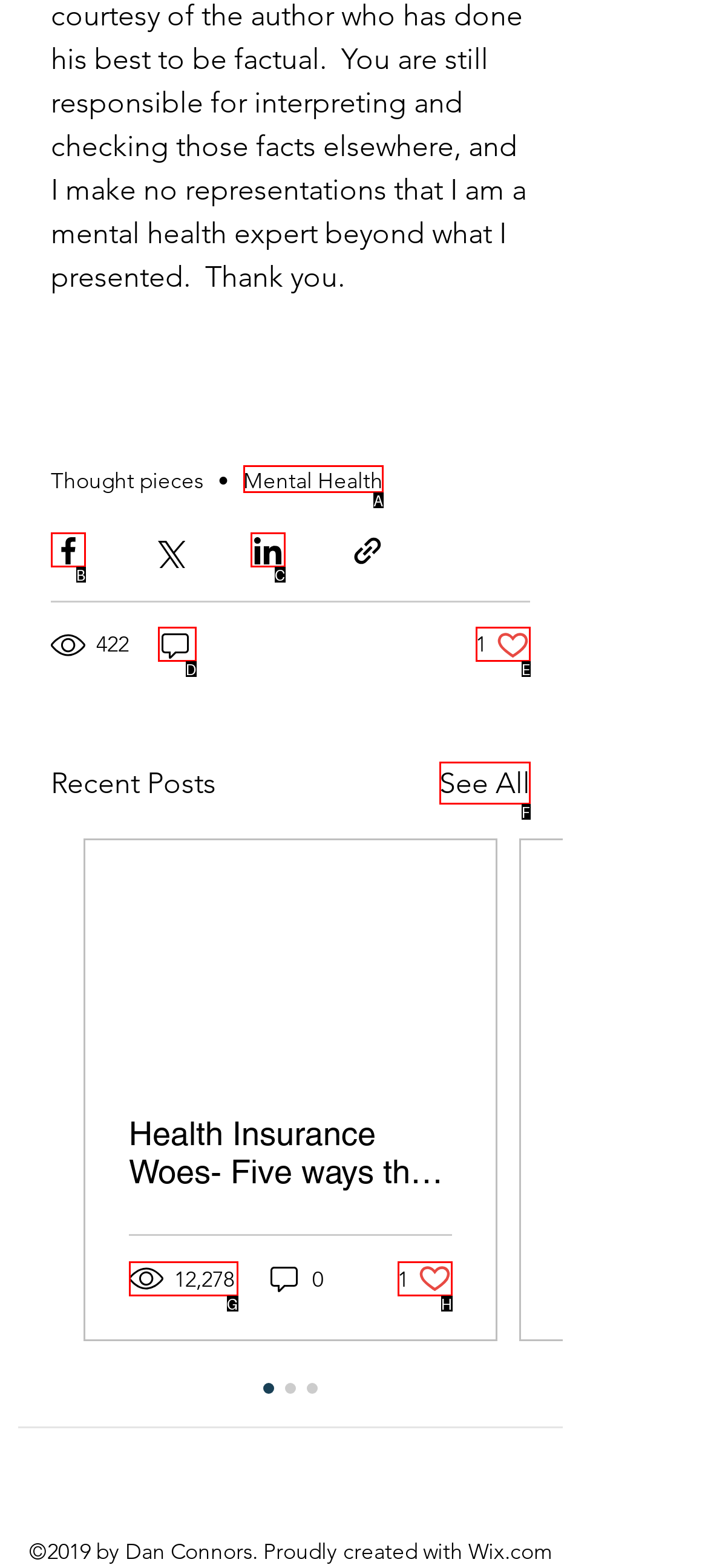Select the appropriate letter to fulfill the given instruction: See all posts
Provide the letter of the correct option directly.

F